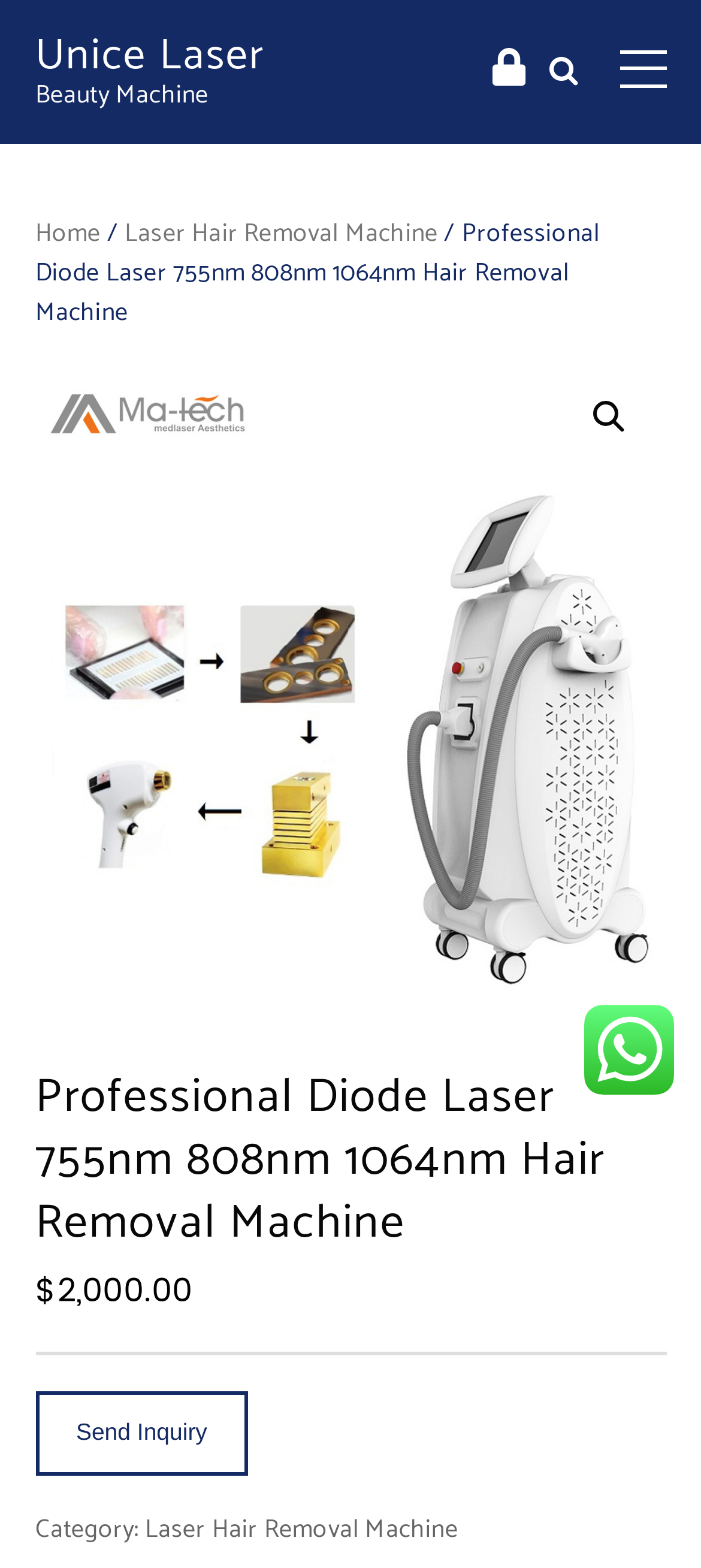Please determine the bounding box coordinates of the element to click on in order to accomplish the following task: "Click the magnifying glass icon". Ensure the coordinates are four float numbers ranging from 0 to 1, i.e., [left, top, right, bottom].

[0.822, 0.245, 0.914, 0.287]